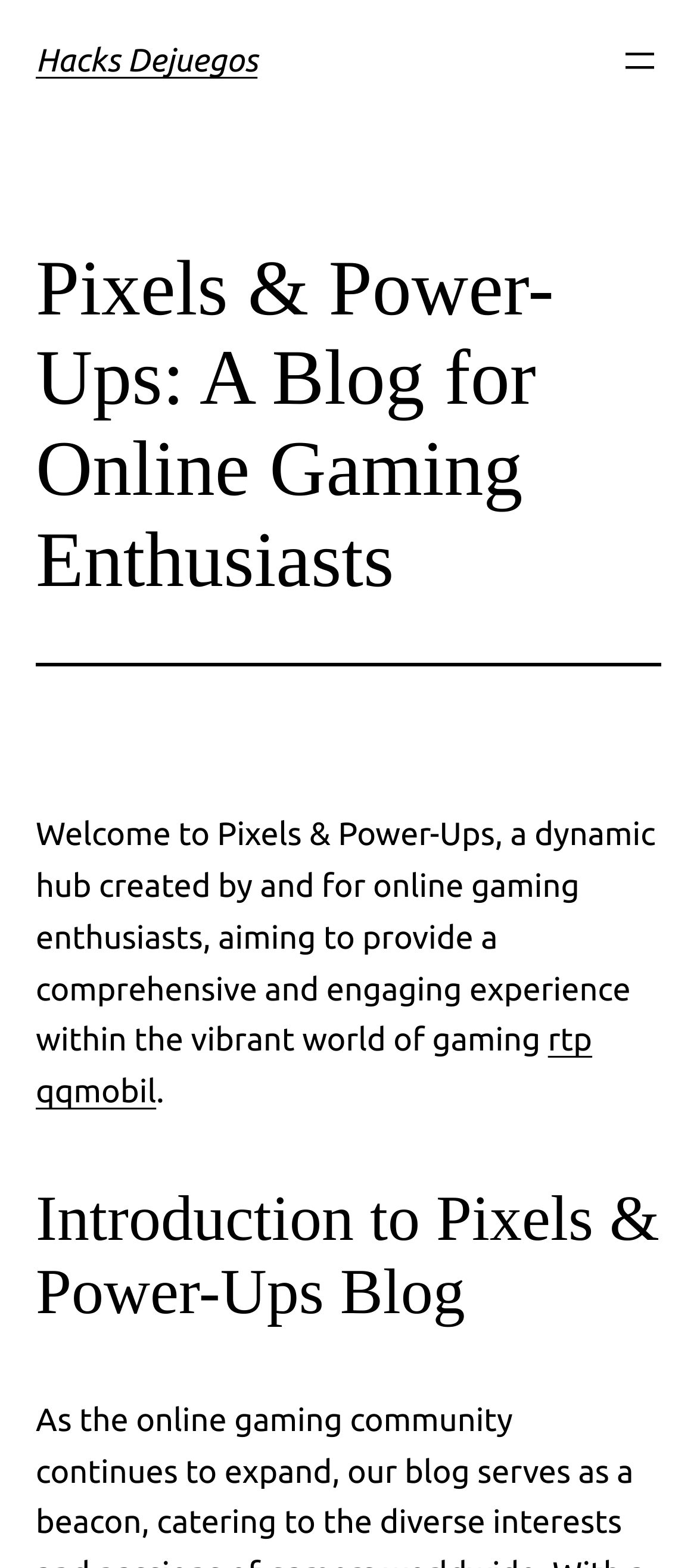Use the details in the image to answer the question thoroughly: 
What is the topic of the introduction section?

The introduction section is headed by 'Introduction to Pixels & Power-Ups Blog', indicating that it provides an introduction to the blog itself.